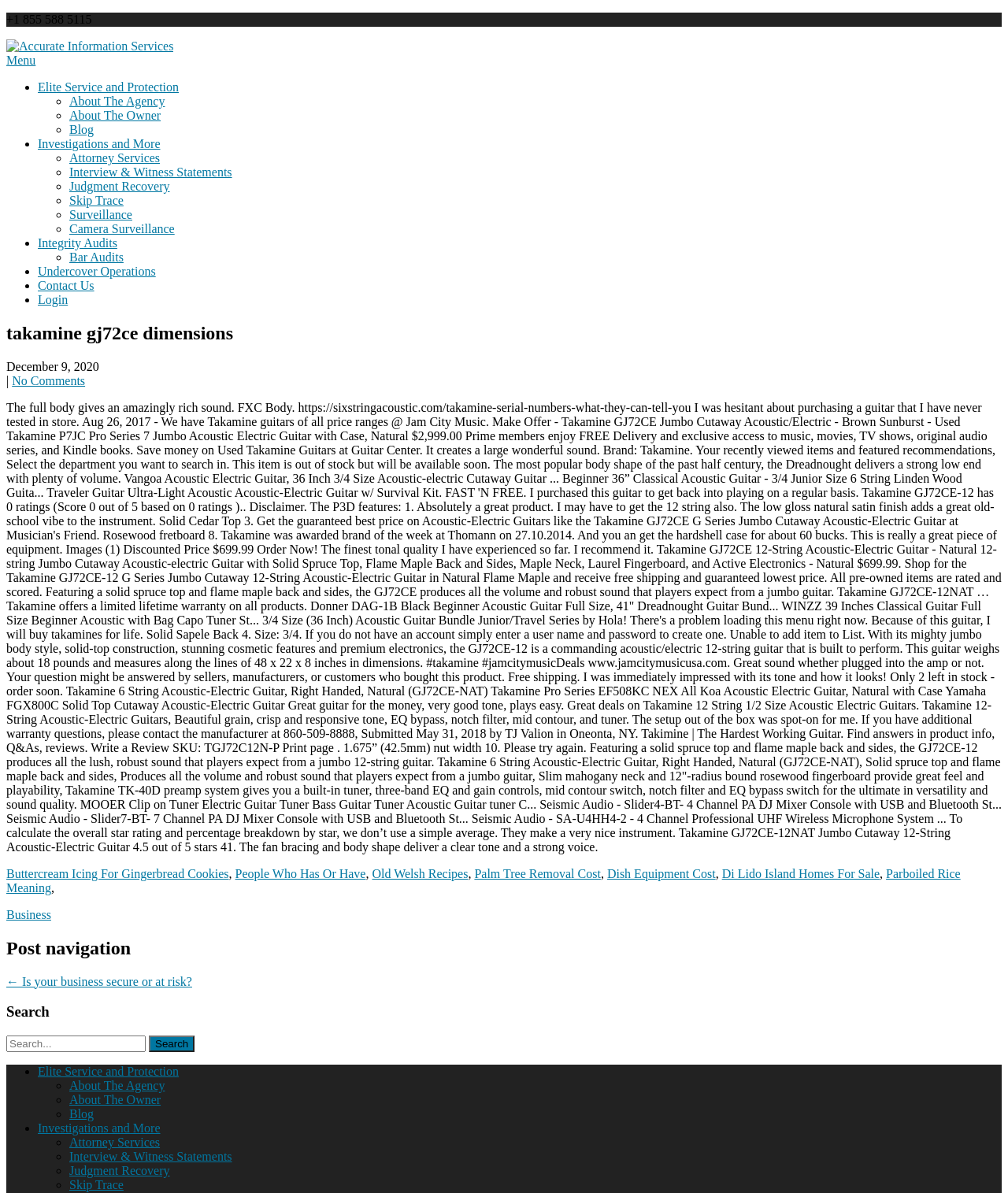What is the name of the agency?
Please describe in detail the information shown in the image to answer the question.

The name of the agency is mentioned in multiple places on the webpage, including a heading element with bounding box coordinates [0.006, 0.059, 0.334, 0.083] and a link element with bounding box coordinates [0.006, 0.033, 0.172, 0.044].